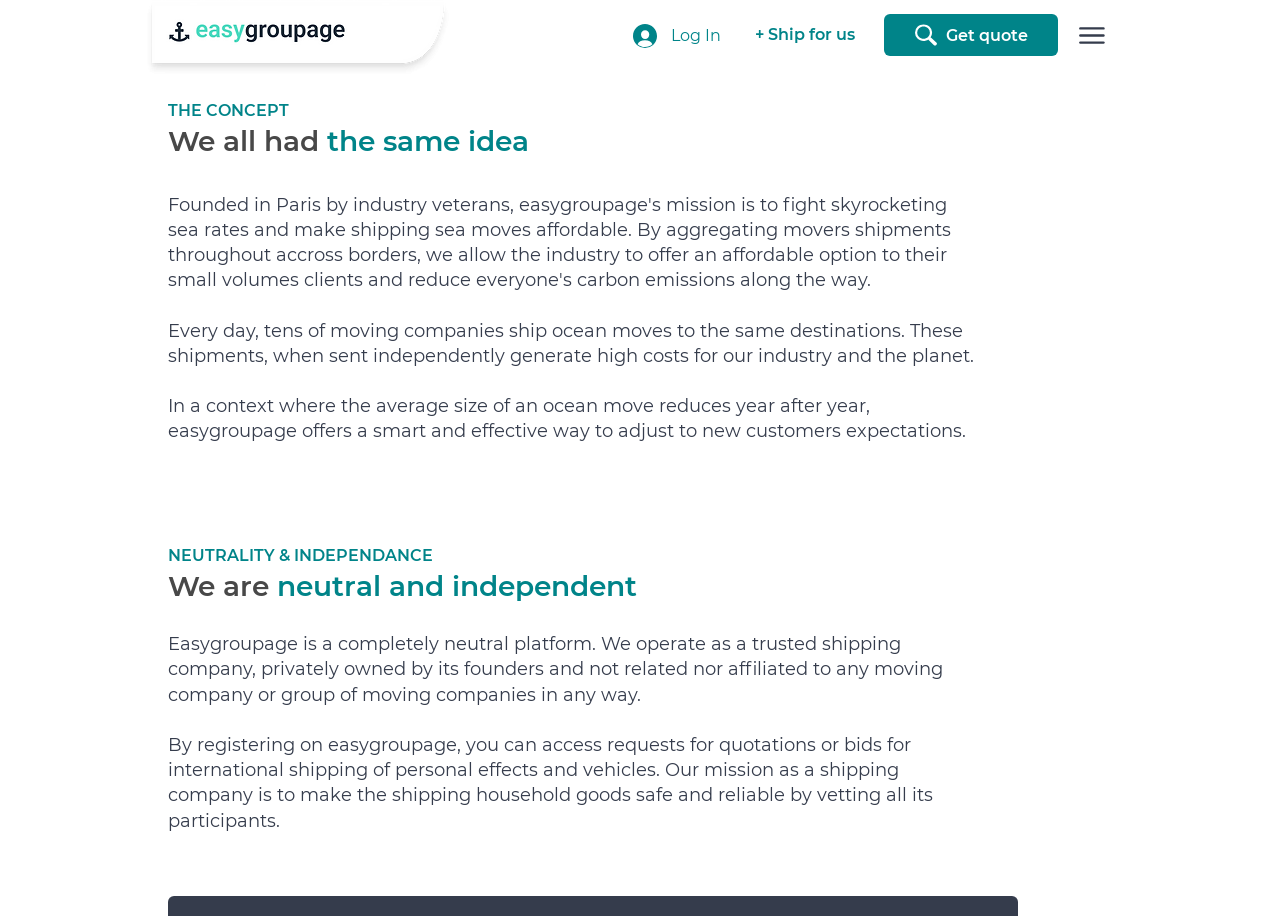What is the purpose of easygroupage?
Answer the question based on the image using a single word or a brief phrase.

Shipping household goods